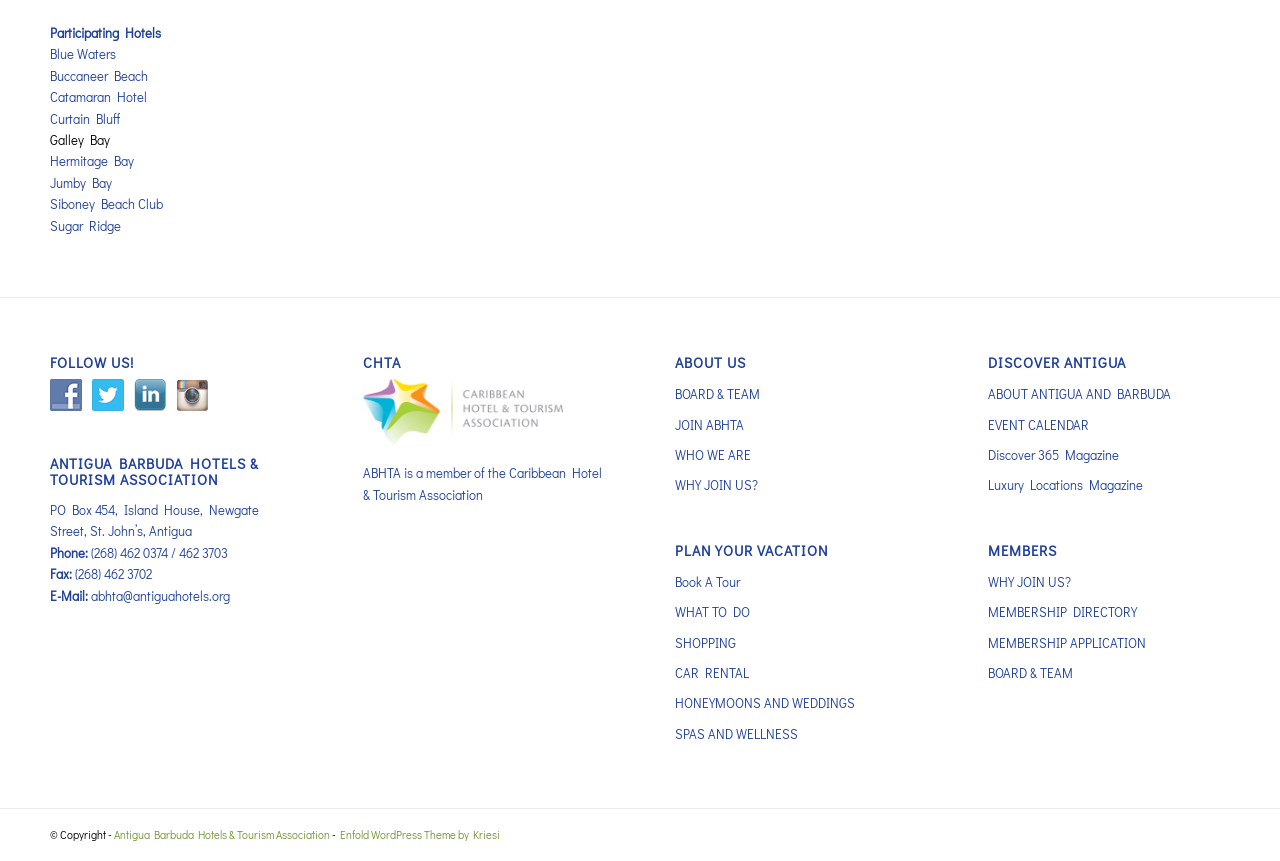With reference to the image, please provide a detailed answer to the following question: What is the purpose of the 'PLAN YOUR VACATION' section?

I found the answer by looking at the links under the 'PLAN YOUR VACATION' heading, which include 'Book A Tour', 'WHAT TO DO', 'SHOPPING', and others, indicating that this section is for planning a vacation in Antigua.